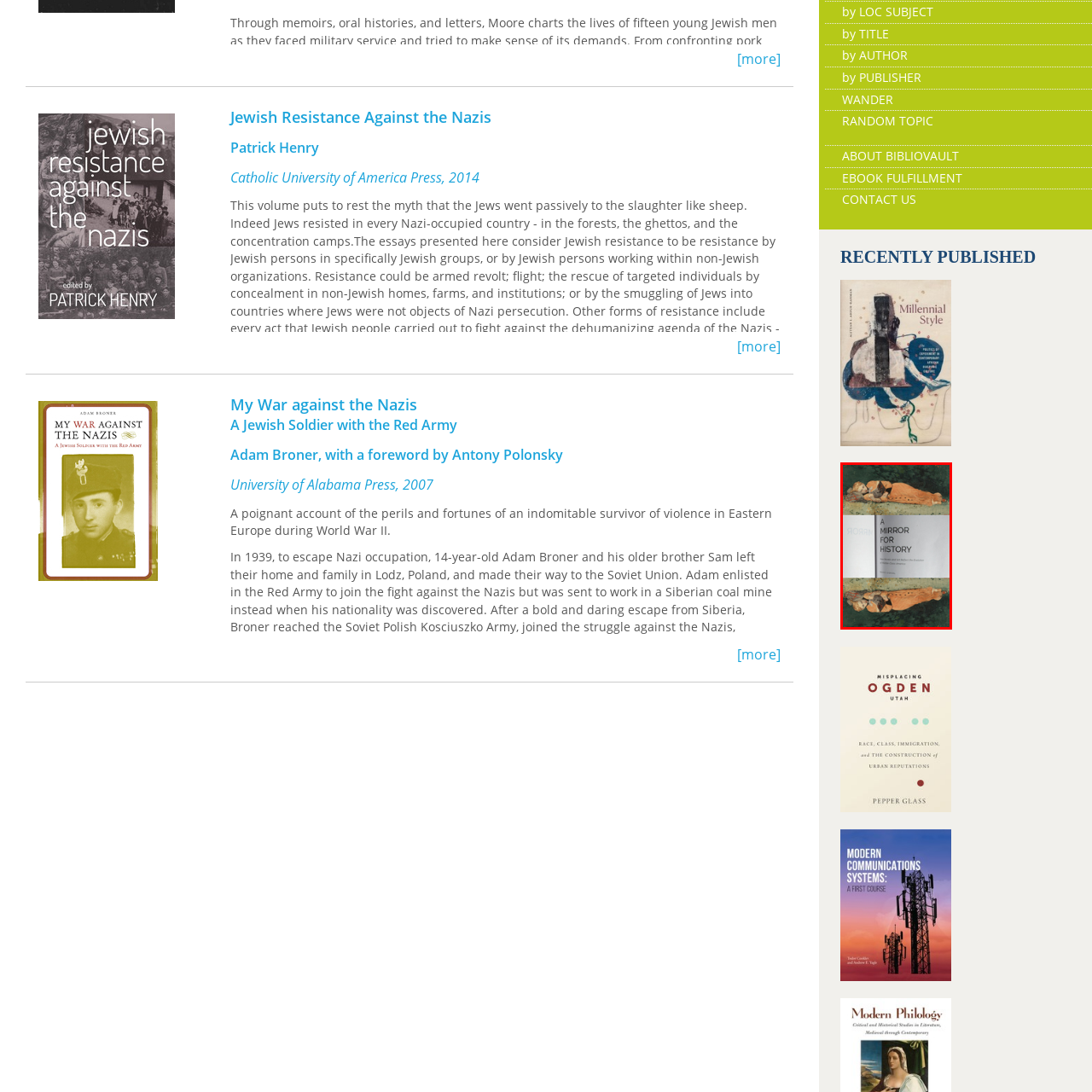What is the background color?
Look at the image inside the red bounding box and craft a detailed answer using the visual details you can see.

The caption describes the illustration as having a green backdrop, which serves as the background for the reclining figure in the orange dress.